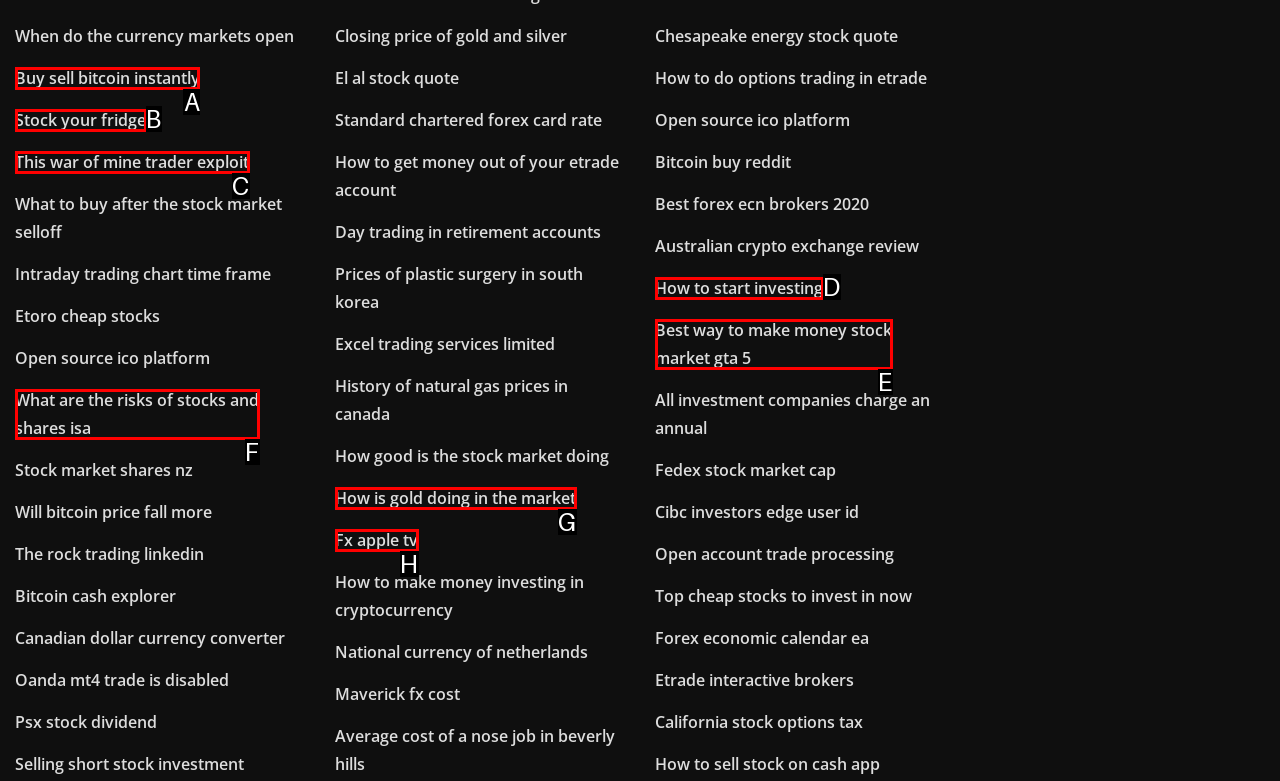Choose the UI element you need to click to carry out the task: Explore buying and selling bitcoin instantly.
Respond with the corresponding option's letter.

A